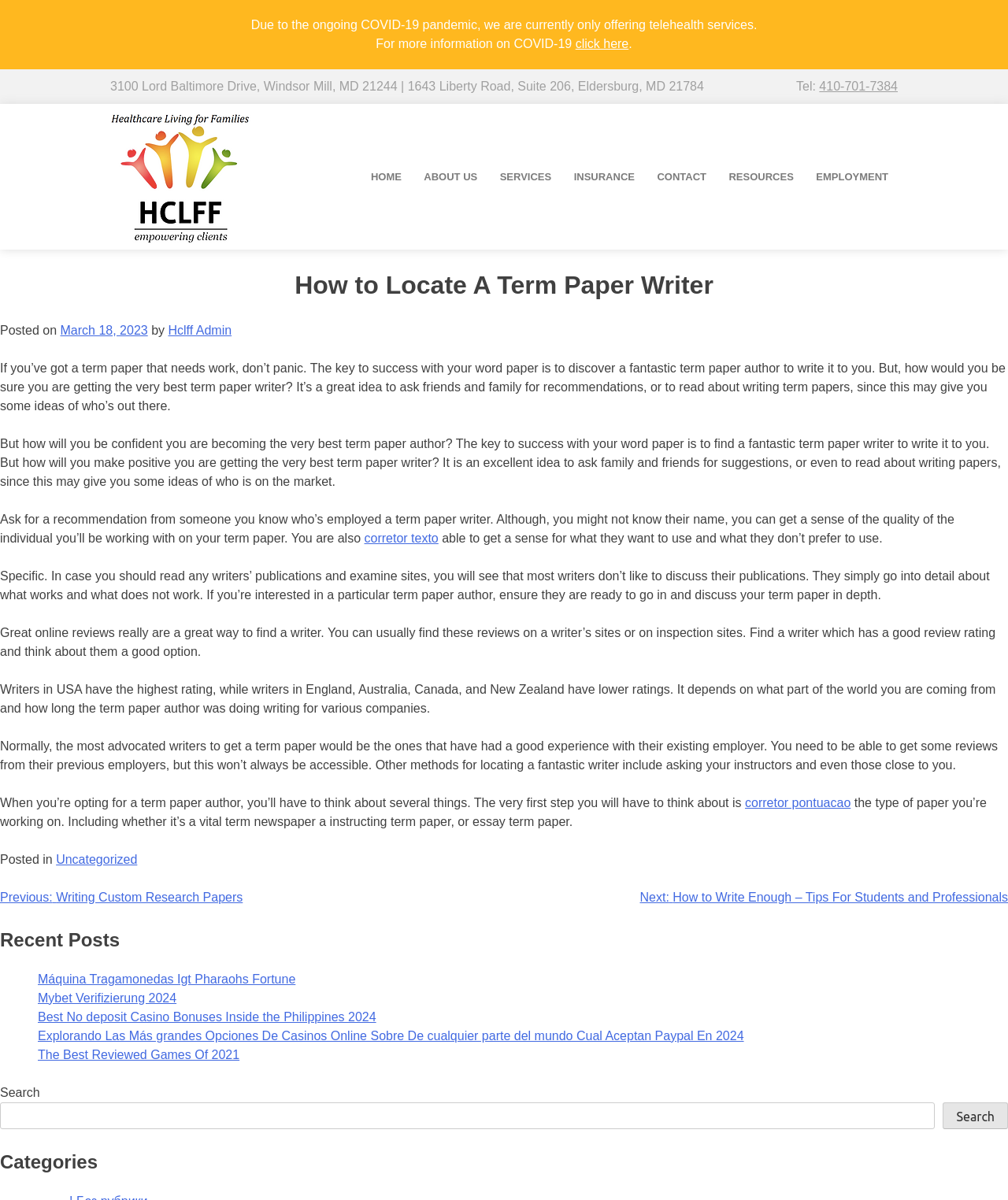Identify the bounding box coordinates for the UI element described as follows: "click here". Ensure the coordinates are four float numbers between 0 and 1, formatted as [left, top, right, bottom].

[0.571, 0.031, 0.624, 0.042]